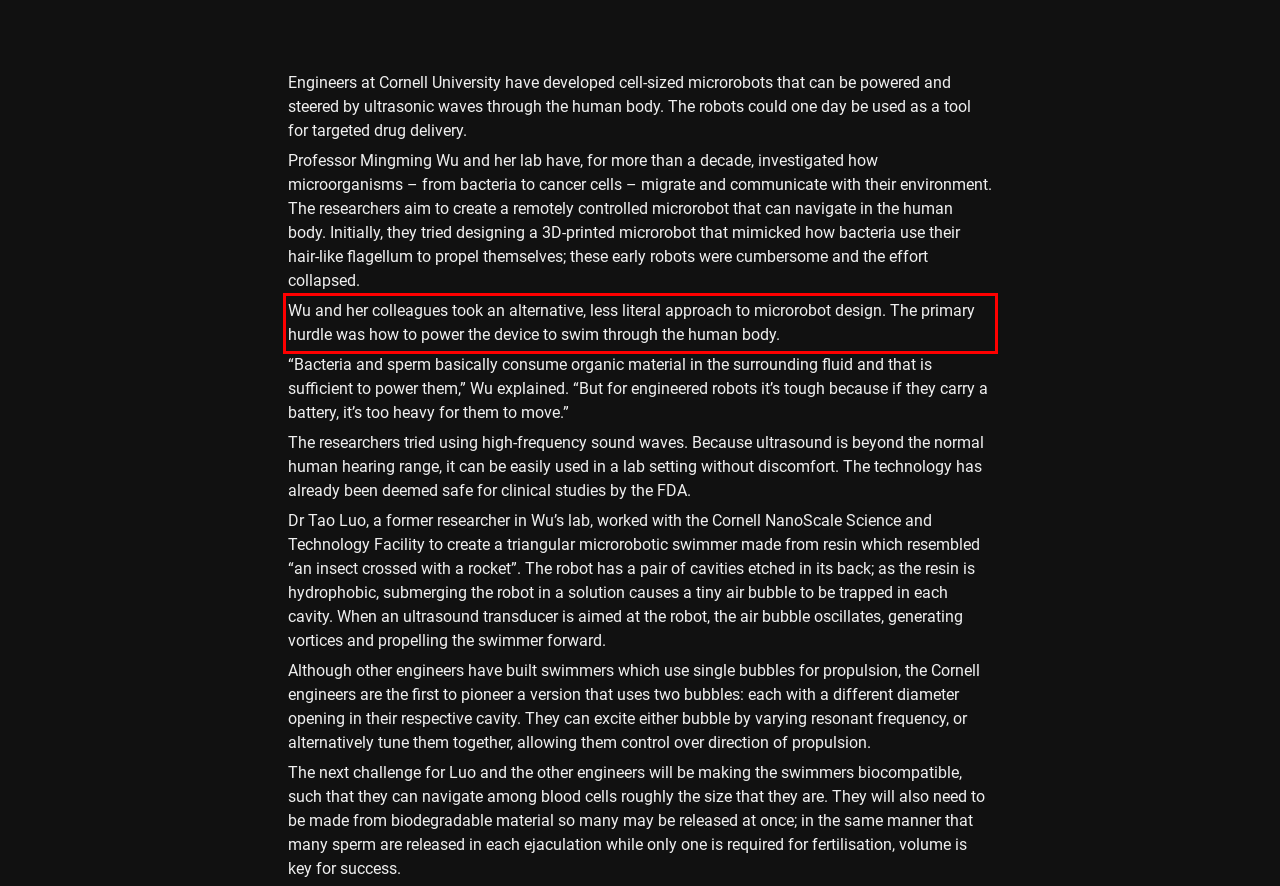You are provided with a webpage screenshot that includes a red rectangle bounding box. Extract the text content from within the bounding box using OCR.

Wu and her colleagues took an alternative, less literal approach to microrobot design. The primary hurdle was how to power the device to swim through the human body.